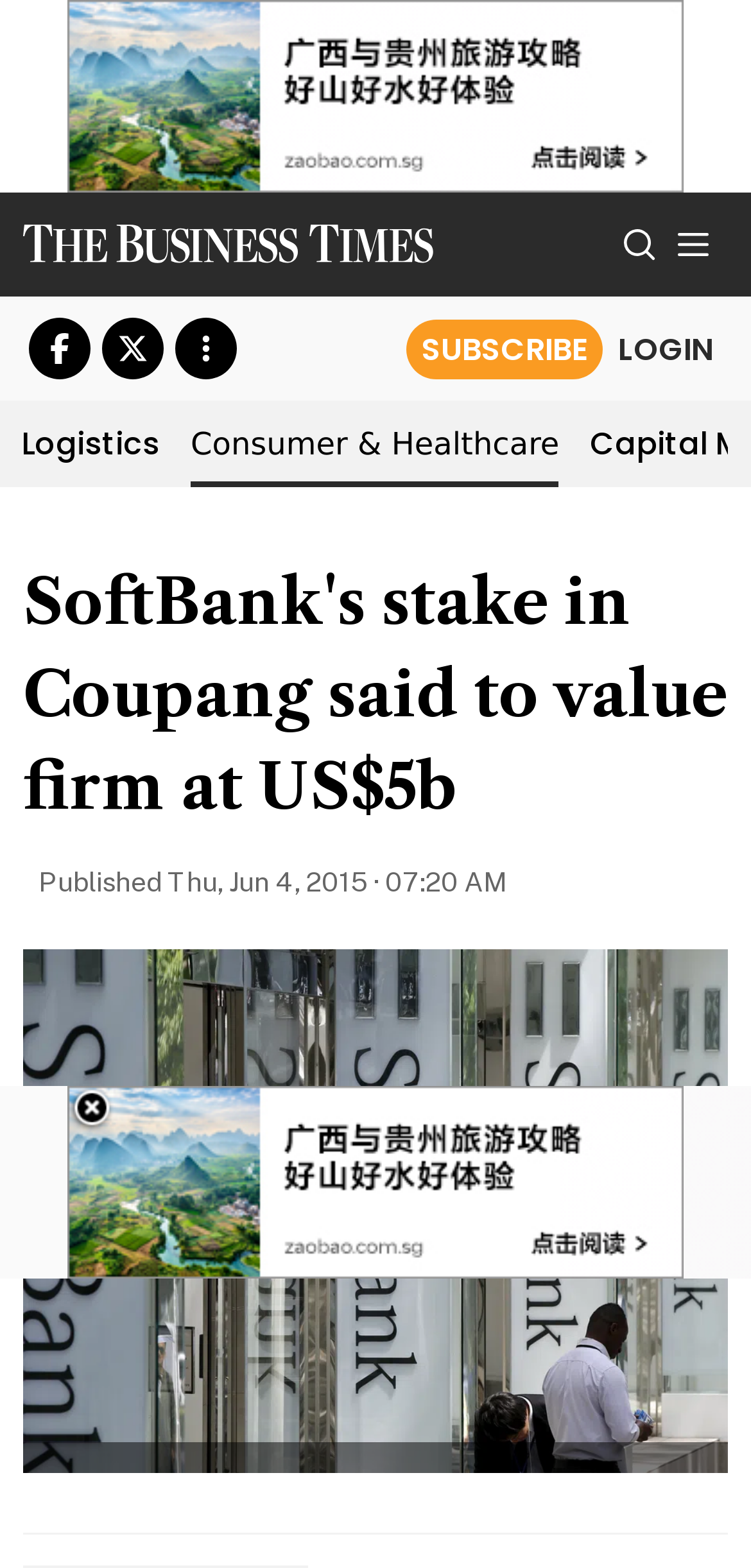From the webpage screenshot, predict the bounding box coordinates (top-left x, top-left y, bottom-right x, bottom-right y) for the UI element described here: parent_node: SoftBank

[0.349, 0.894, 0.38, 0.913]